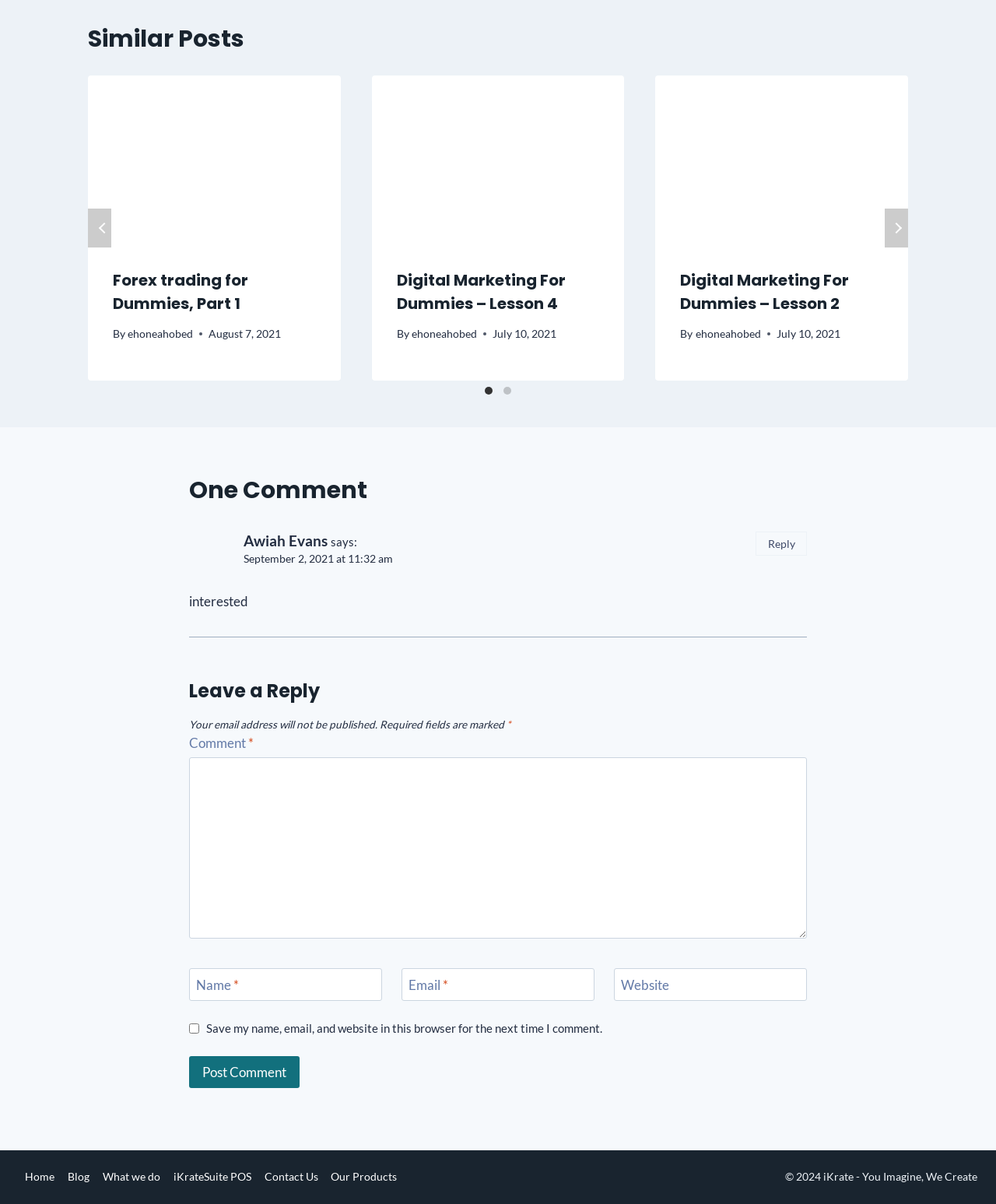Could you provide the bounding box coordinates for the portion of the screen to click to complete this instruction: "Click on the 'Home' link in the footer navigation"?

[0.019, 0.965, 0.062, 0.99]